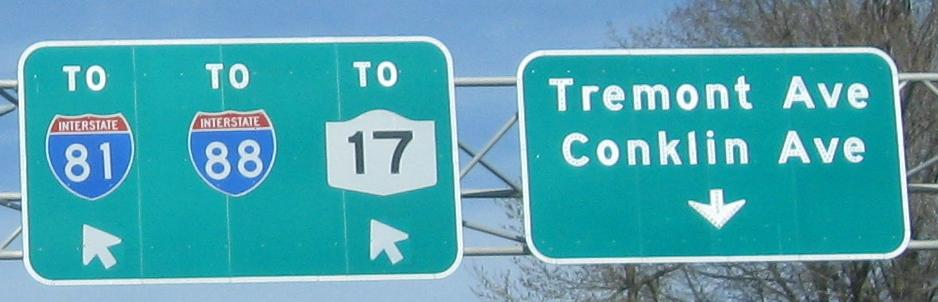Please reply to the following question with a single word or a short phrase:
What local street is mentioned below Interstate 88?

Tremont Avenue